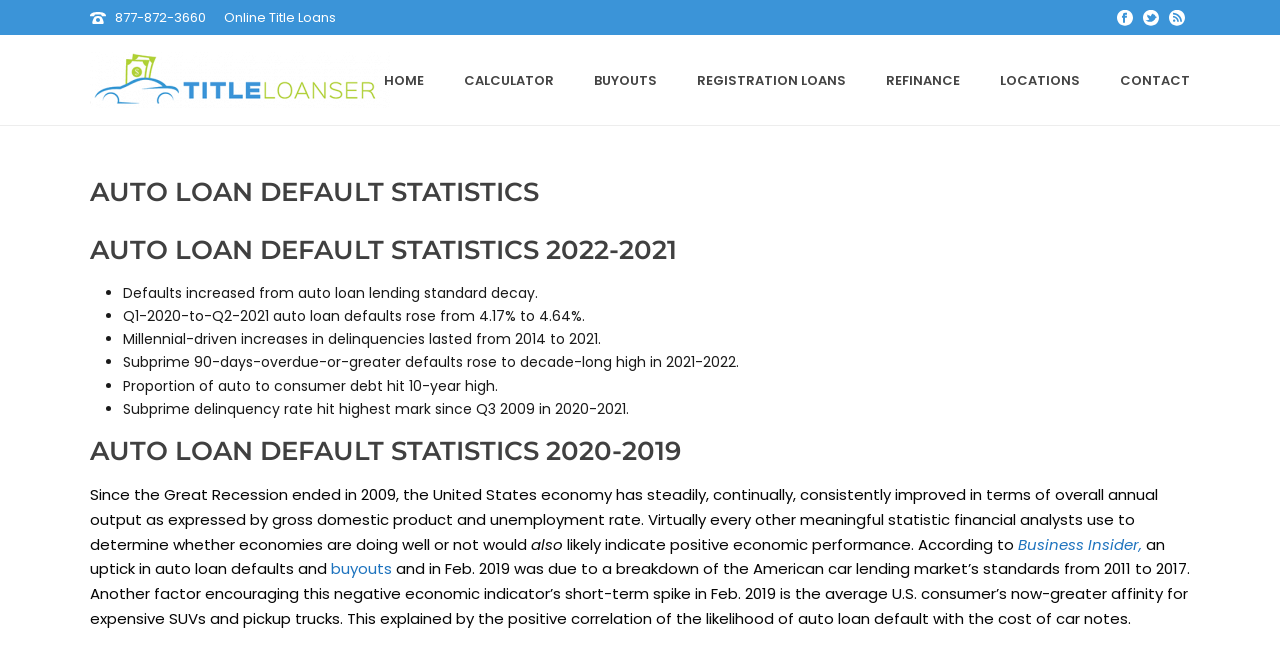Please answer the following question using a single word or phrase: 
What is the trend of auto loan defaults from Q1-2020 to Q2-2021?

Increased from 4.17% to 4.64%